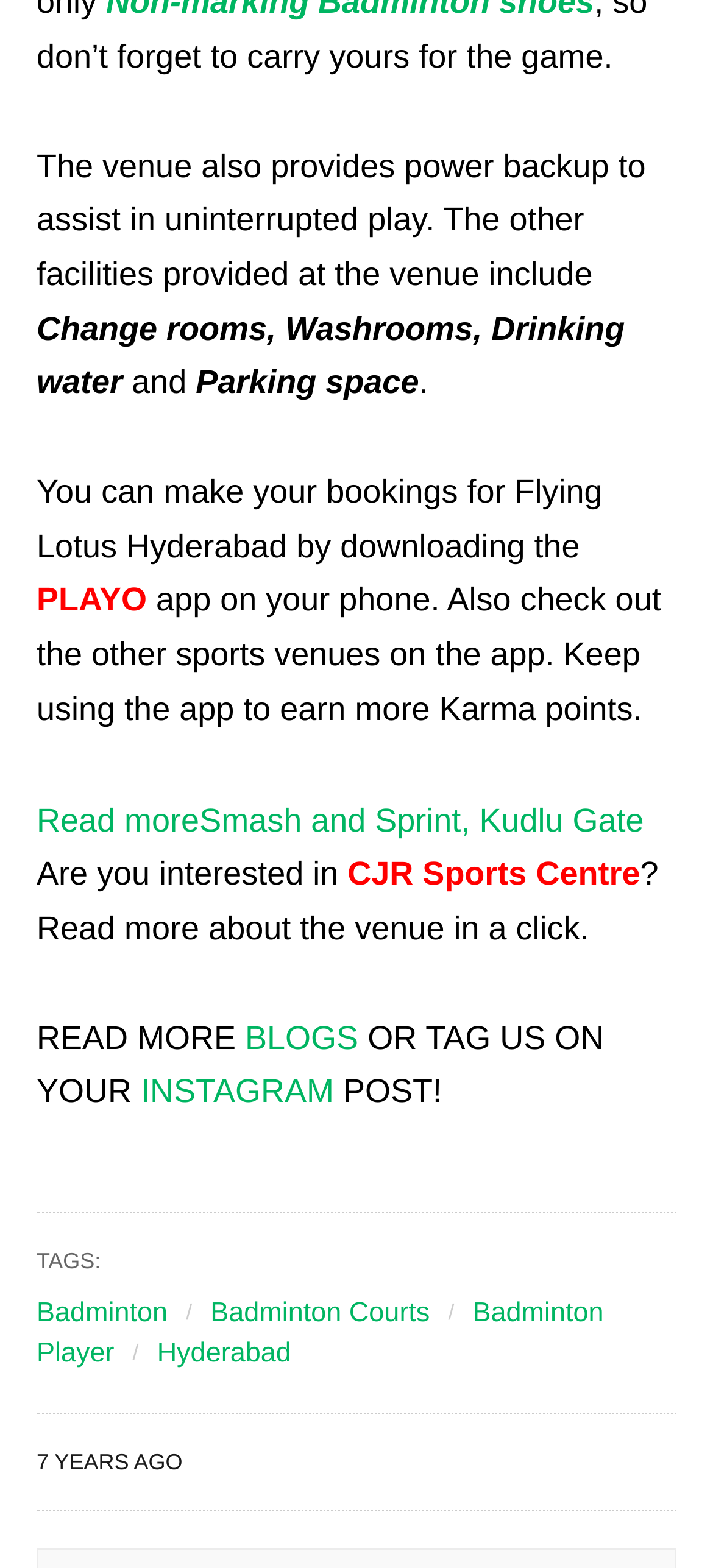What is the name of the sports venue mentioned?
Relying on the image, give a concise answer in one word or a brief phrase.

Flying Lotus Hyderabad